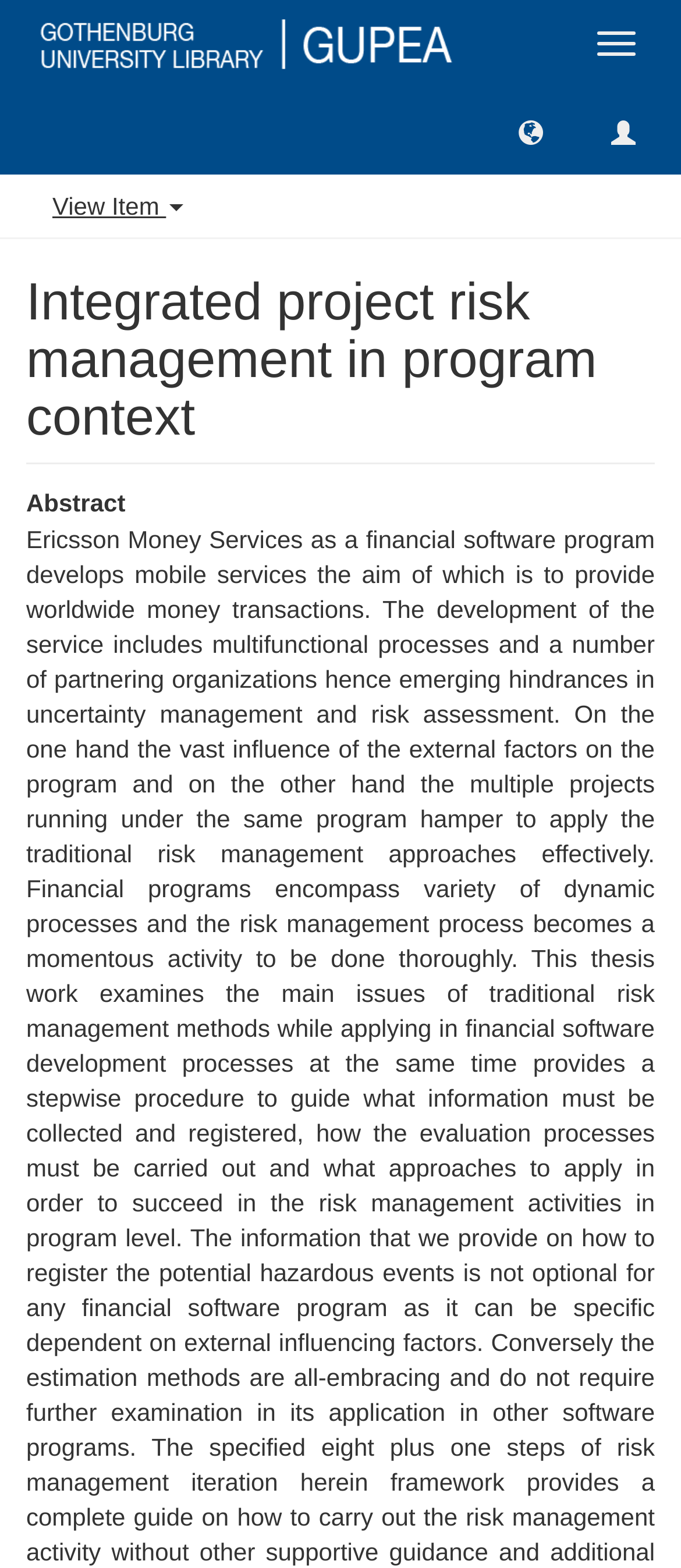Answer the question using only a single word or phrase: 
Is there a link at the top of the webpage?

Yes